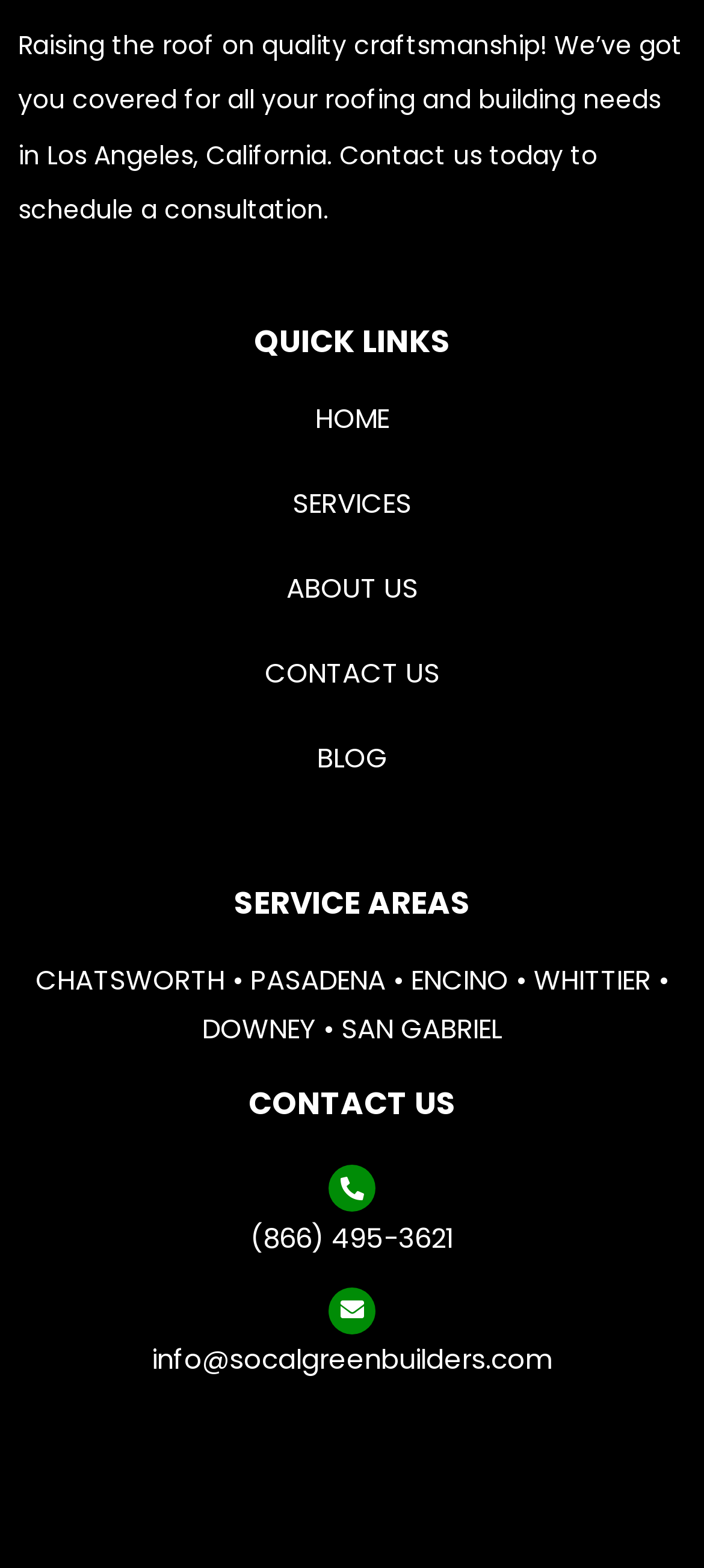Examine the image carefully and respond to the question with a detailed answer: 
How many quick links are available?

The quick links are listed below the 'QUICK LINKS' heading, and they are HOME, SERVICES, ABOUT US, CONTACT US, and BLOG. There are 5 quick links in total.